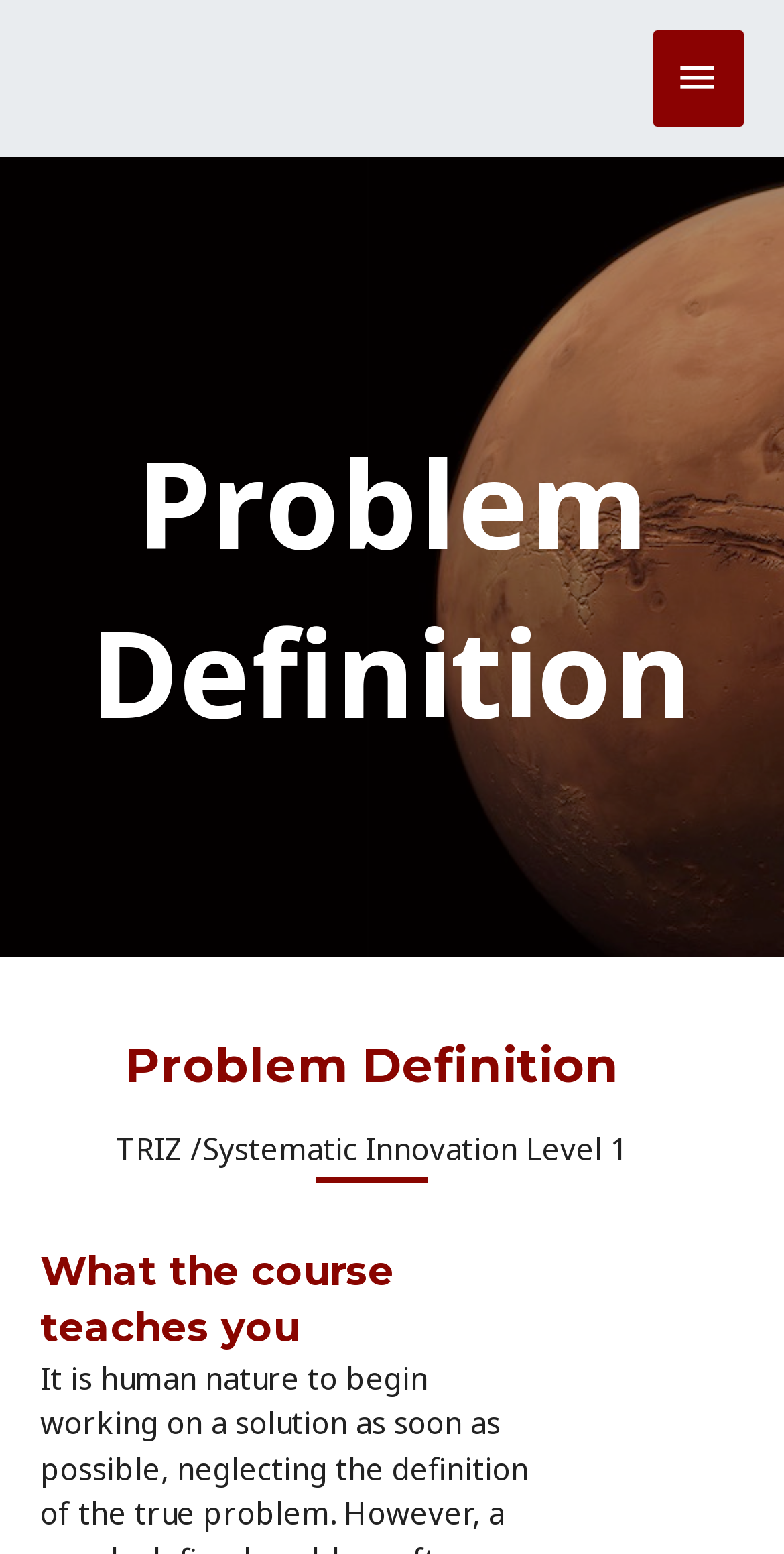Given the element description "aria-label="Open navigation menu"" in the screenshot, predict the bounding box coordinates of that UI element.

None